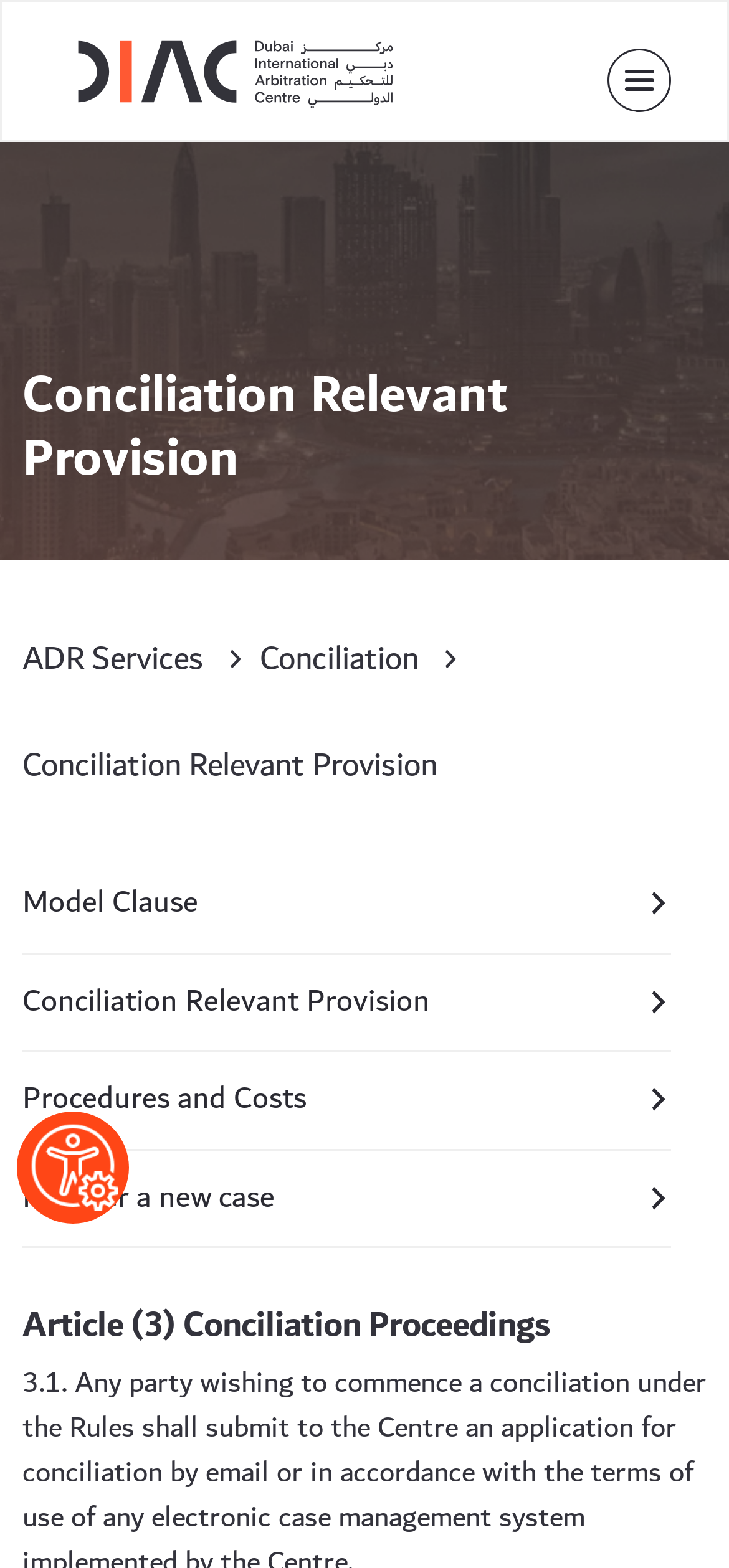Answer the question in a single word or phrase:
What is the purpose of the 'Conciliation Relevant Provision'?

Unknown